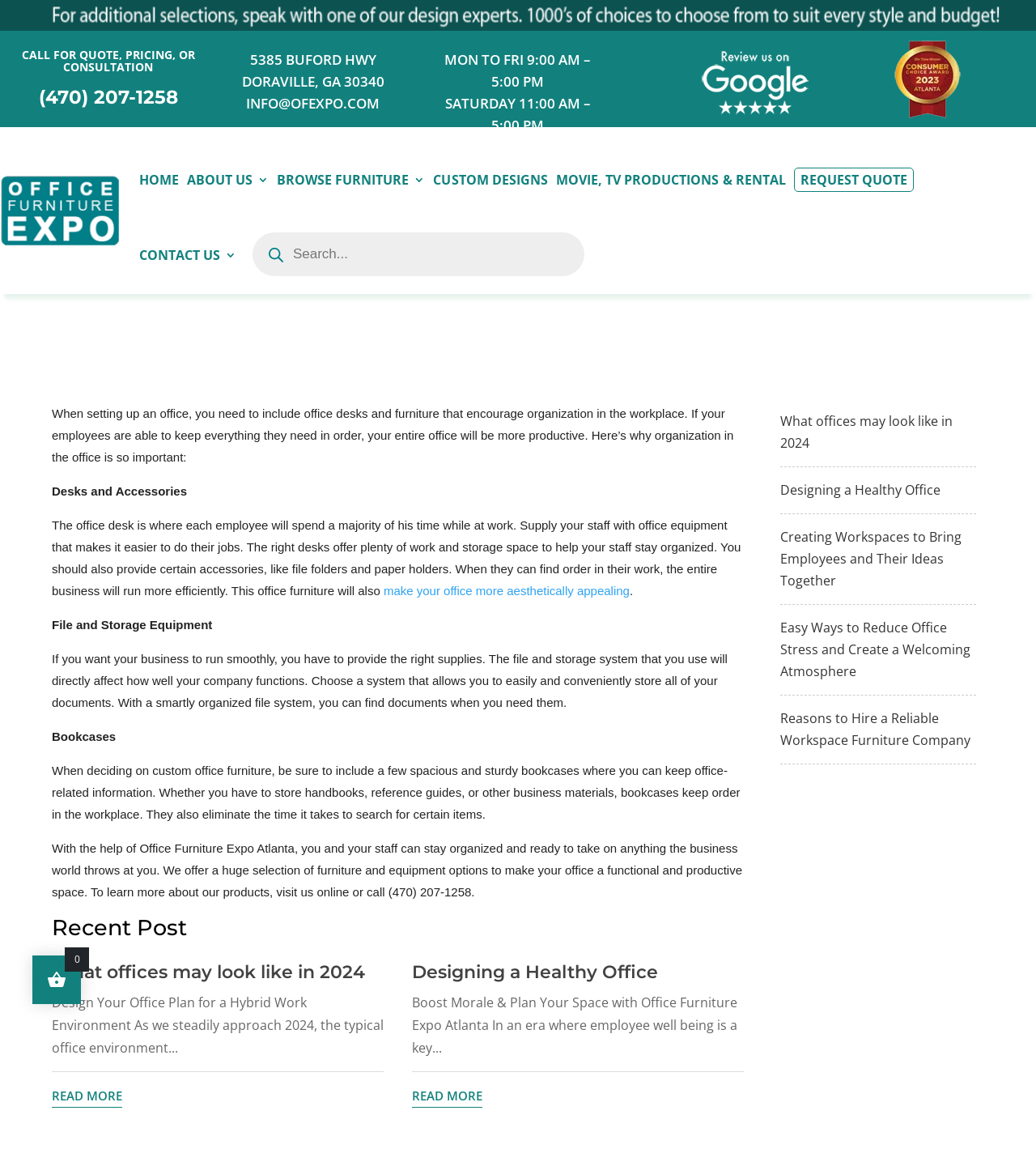Pinpoint the bounding box coordinates of the clickable element needed to complete the instruction: "Get directions to '5700 Hwy 290 West'". The coordinates should be provided as four float numbers between 0 and 1: [left, top, right, bottom].

None